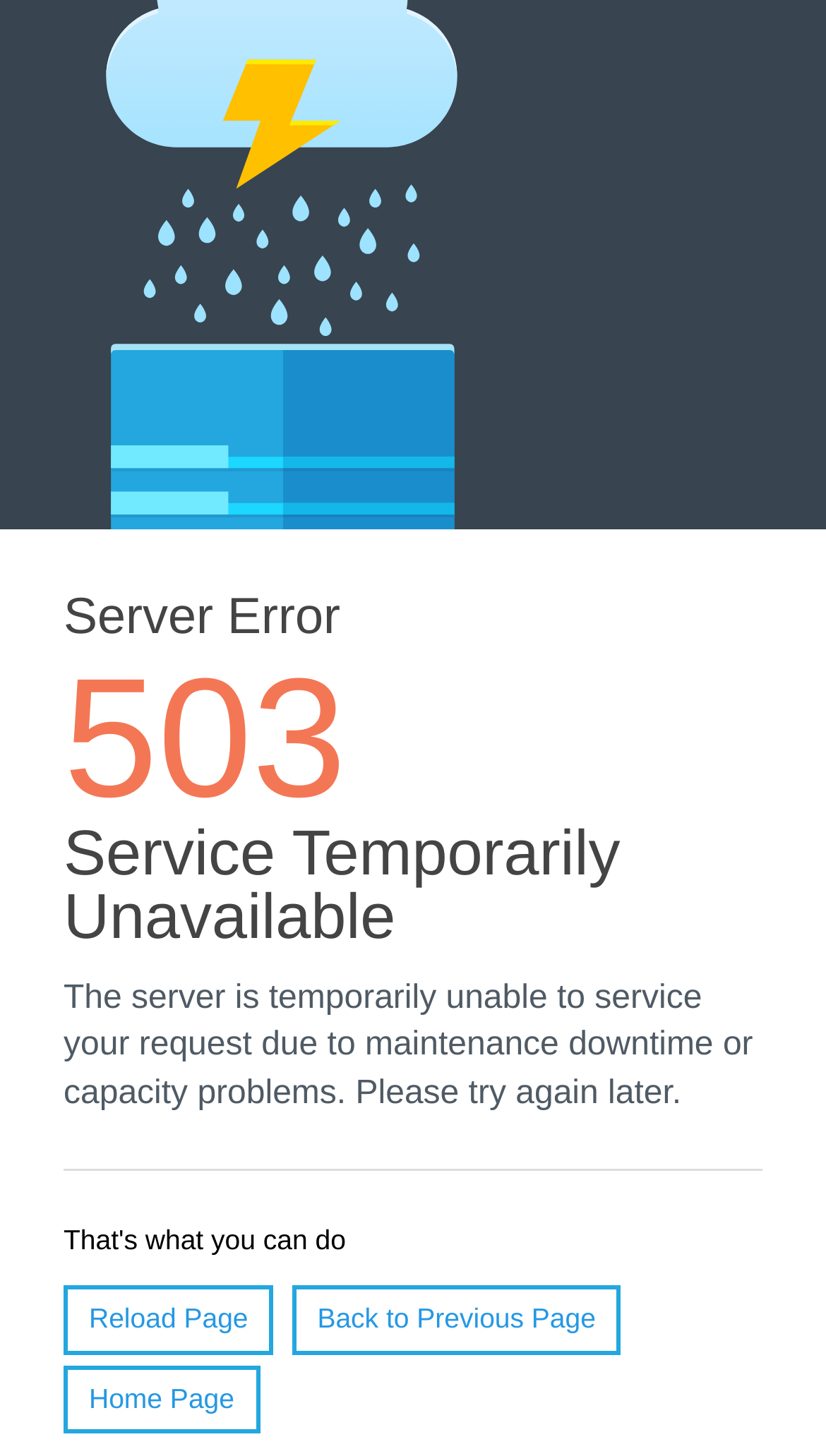Determine the bounding box coordinates (top-left x, top-left y, bottom-right x, bottom-right y) of the UI element described in the following text: Home Page

[0.077, 0.937, 0.315, 0.984]